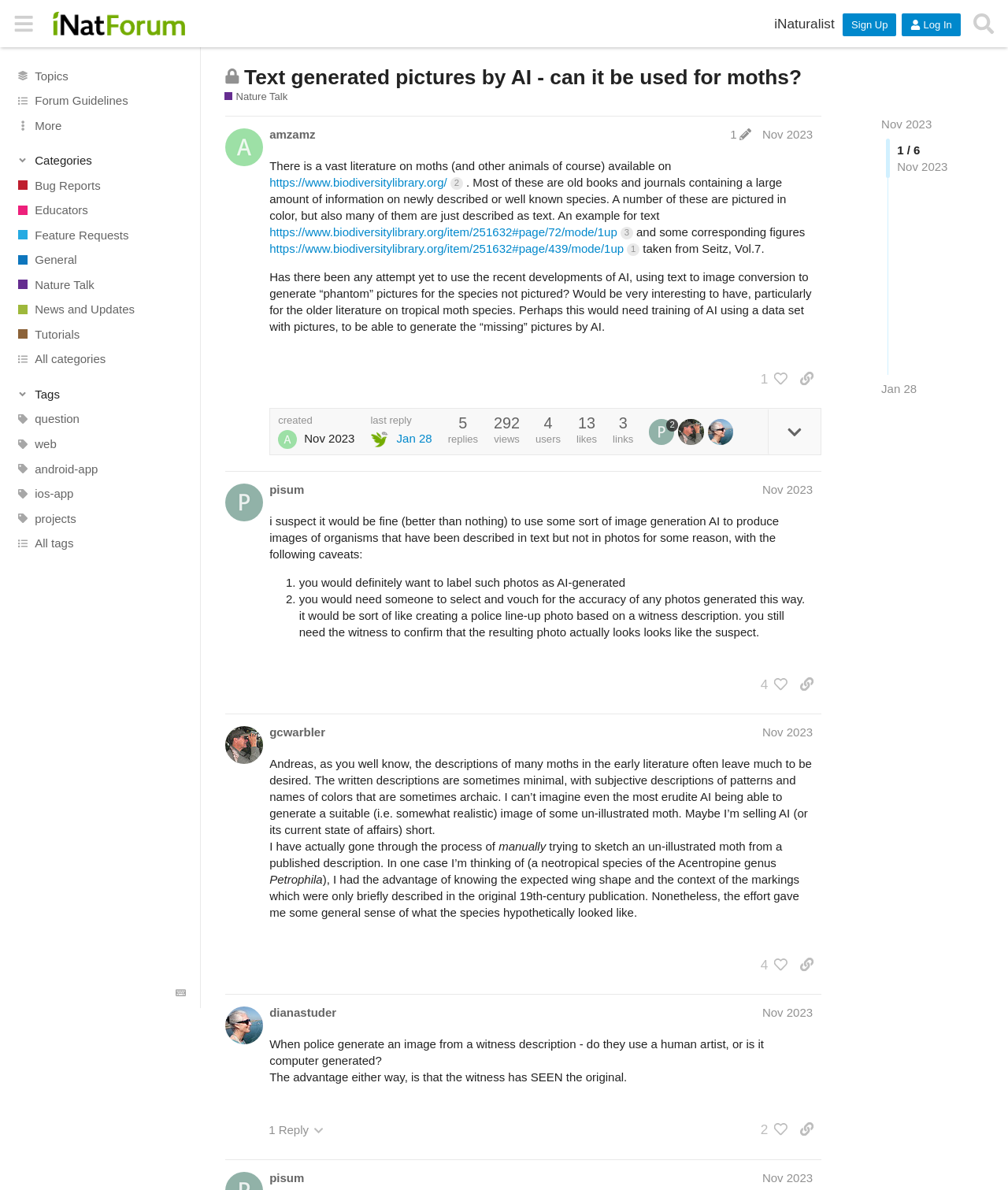What is the name of the community forum?
Provide a detailed answer to the question using information from the image.

I found the answer by looking at the top navigation bar, where it says 'iNaturalist Community Forum' in a link element.